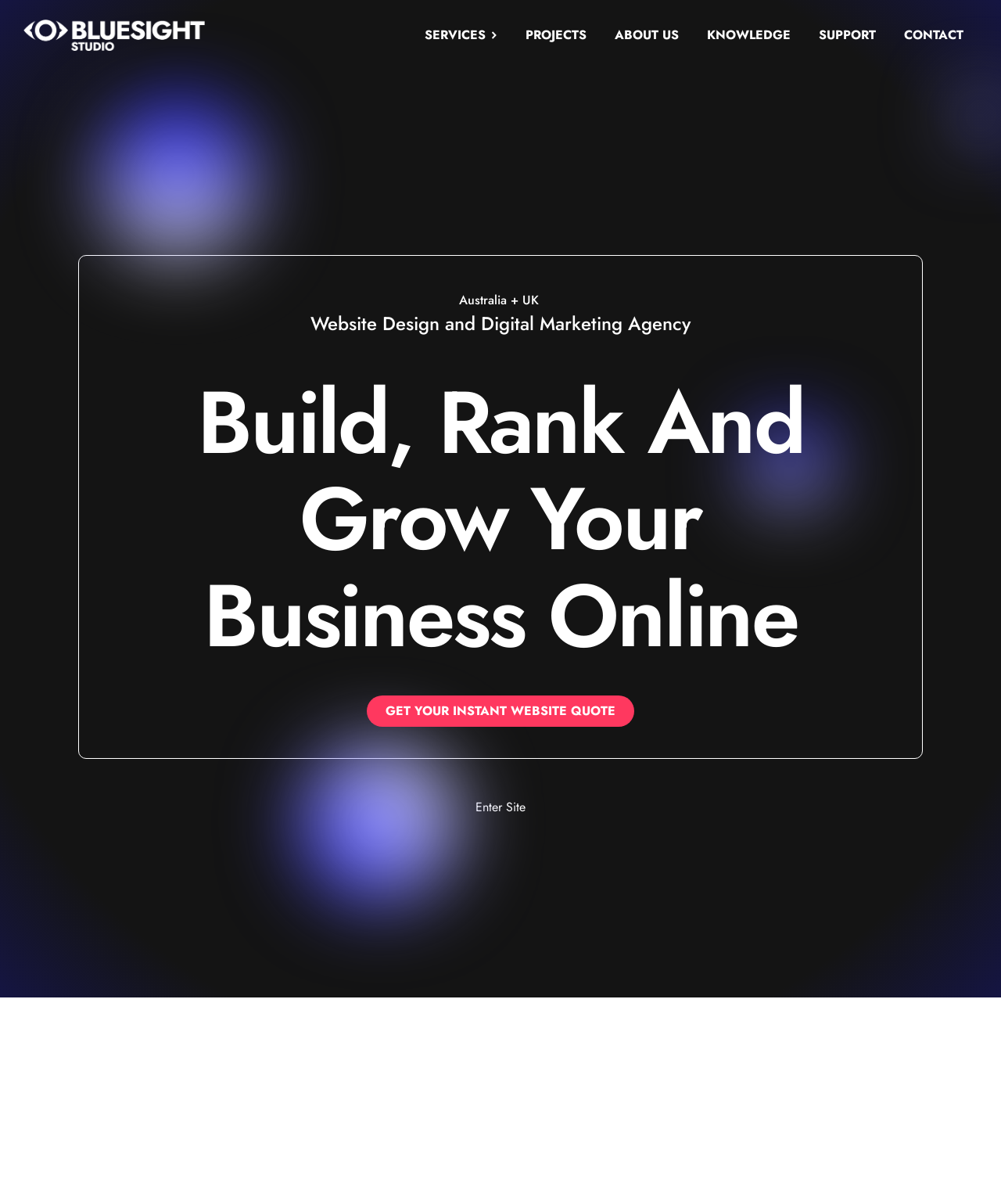Please provide the bounding box coordinates for the element that needs to be clicked to perform the following instruction: "Click the Bluesight logo". The coordinates should be given as four float numbers between 0 and 1, i.e., [left, top, right, bottom].

[0.023, 0.016, 0.205, 0.042]